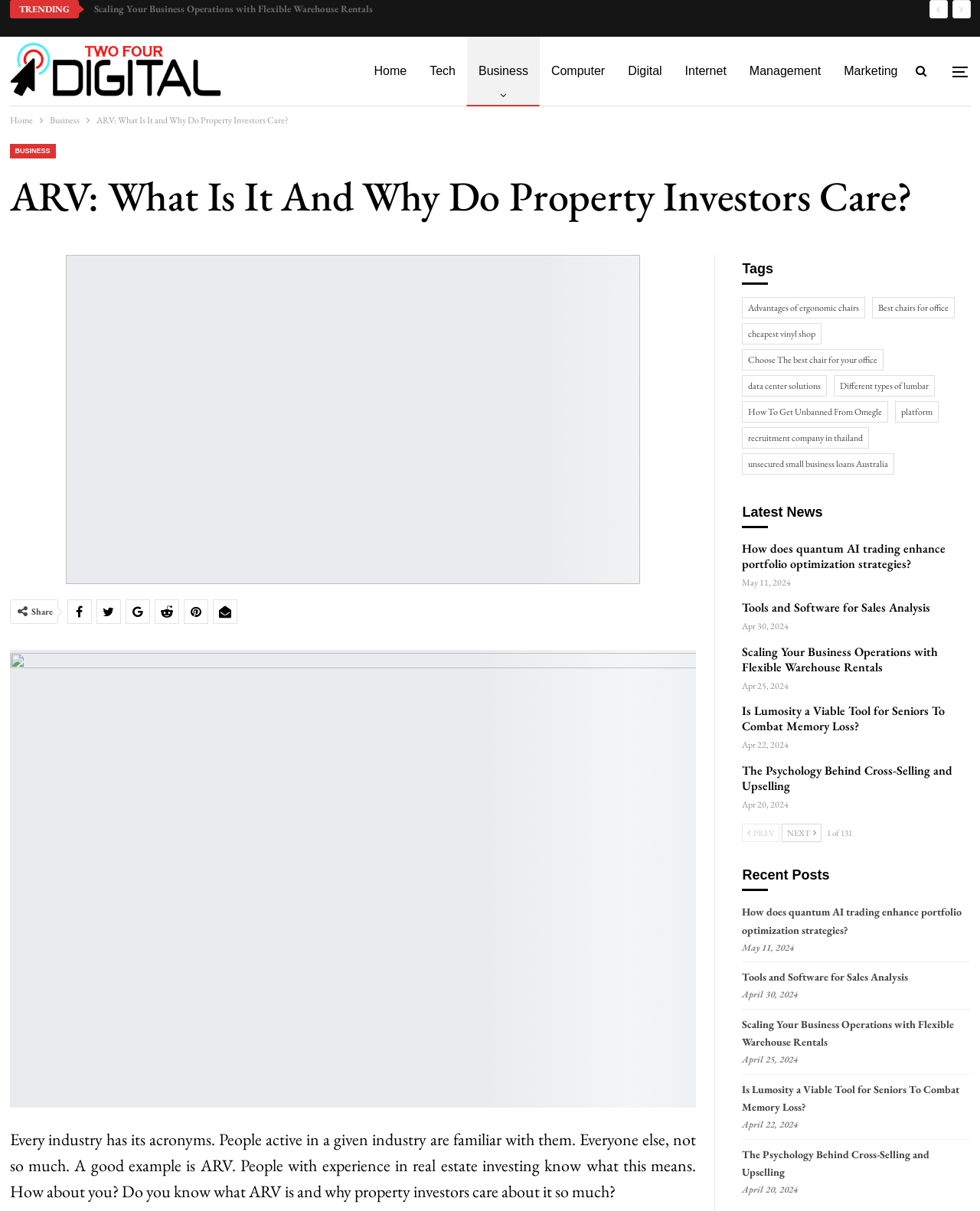Please identify the bounding box coordinates of the element that needs to be clicked to execute the following command: "Browse the 'Latest News' section". Provide the bounding box using four float numbers between 0 and 1, formatted as [left, top, right, bottom].

[0.757, 0.417, 0.839, 0.43]